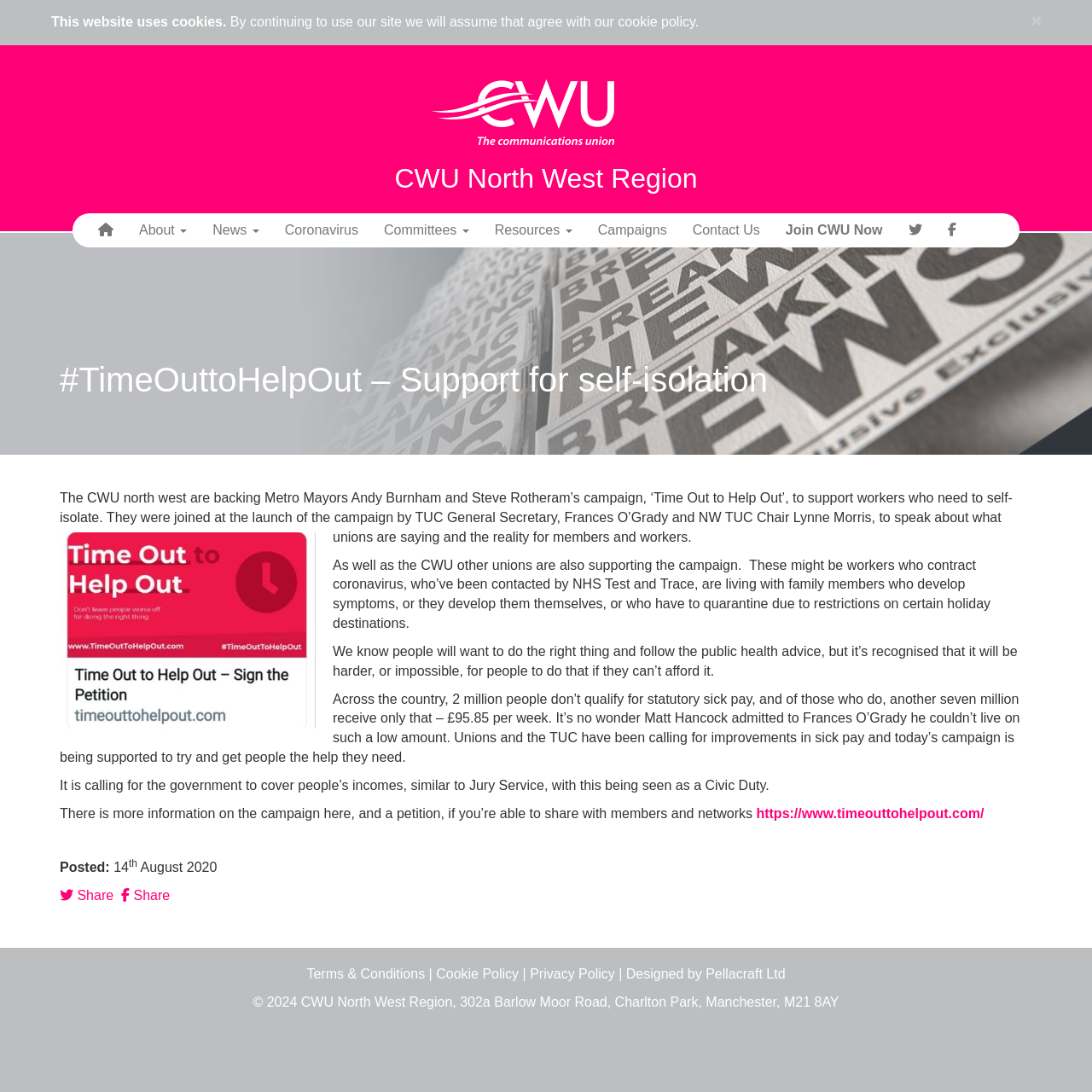Examine the screenshot and answer the question in as much detail as possible: Who is the TUC General Secretary?

I read the article section of the webpage and found that Frances O'Grady is the TUC General Secretary, who was present at the launch of the '#TimeOuttoHelpOut' campaign.